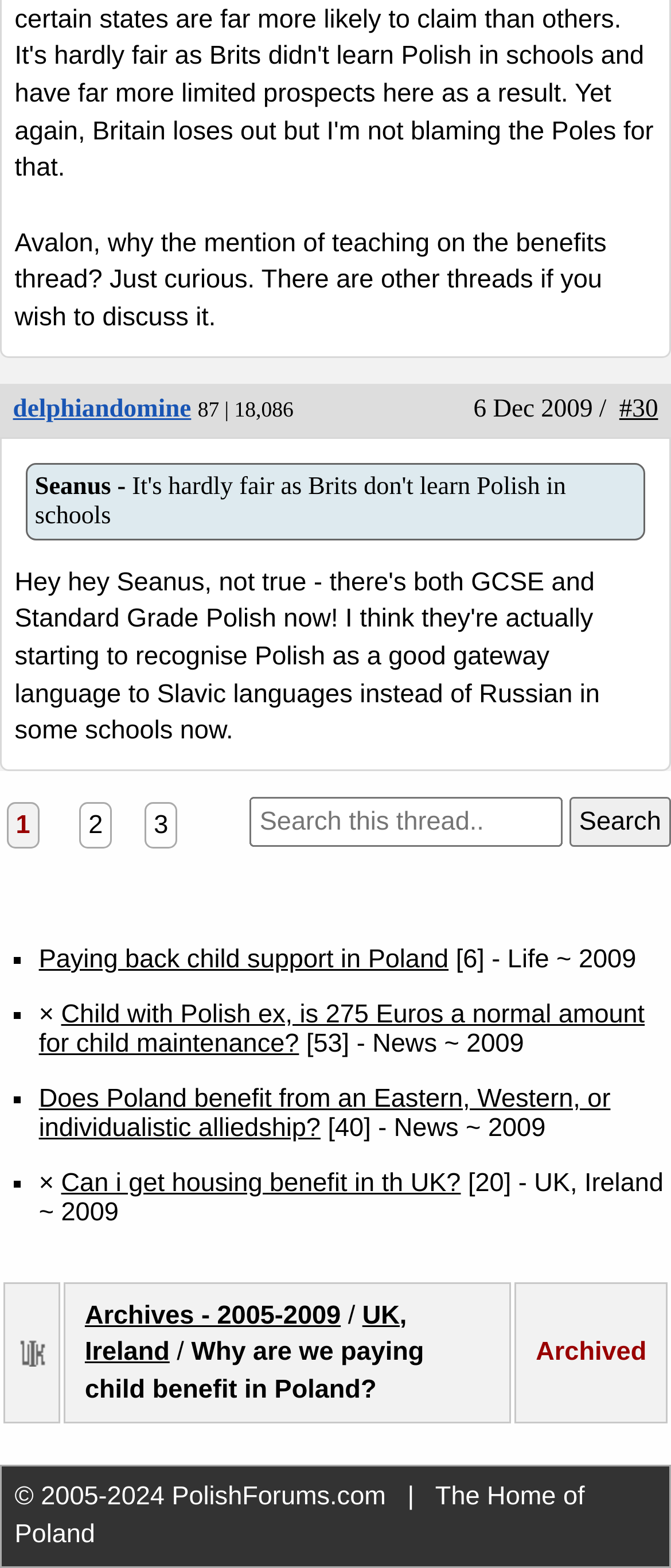Identify the bounding box coordinates for the element you need to click to achieve the following task: "View the 'Paying back child support in Poland' thread". Provide the bounding box coordinates as four float numbers between 0 and 1, in the form [left, top, right, bottom].

[0.058, 0.603, 0.668, 0.621]